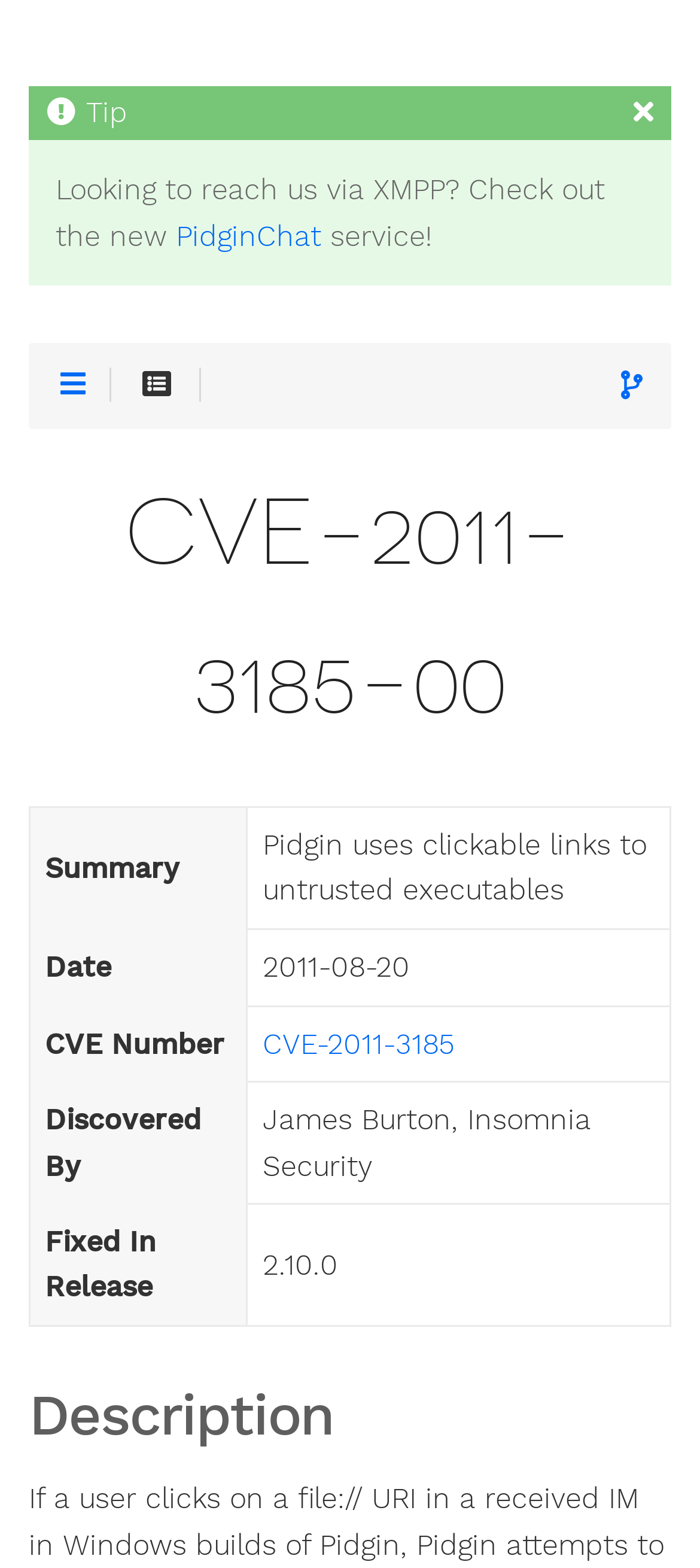What is the service mentioned in the StaticText?
From the screenshot, provide a brief answer in one word or phrase.

PidginChat